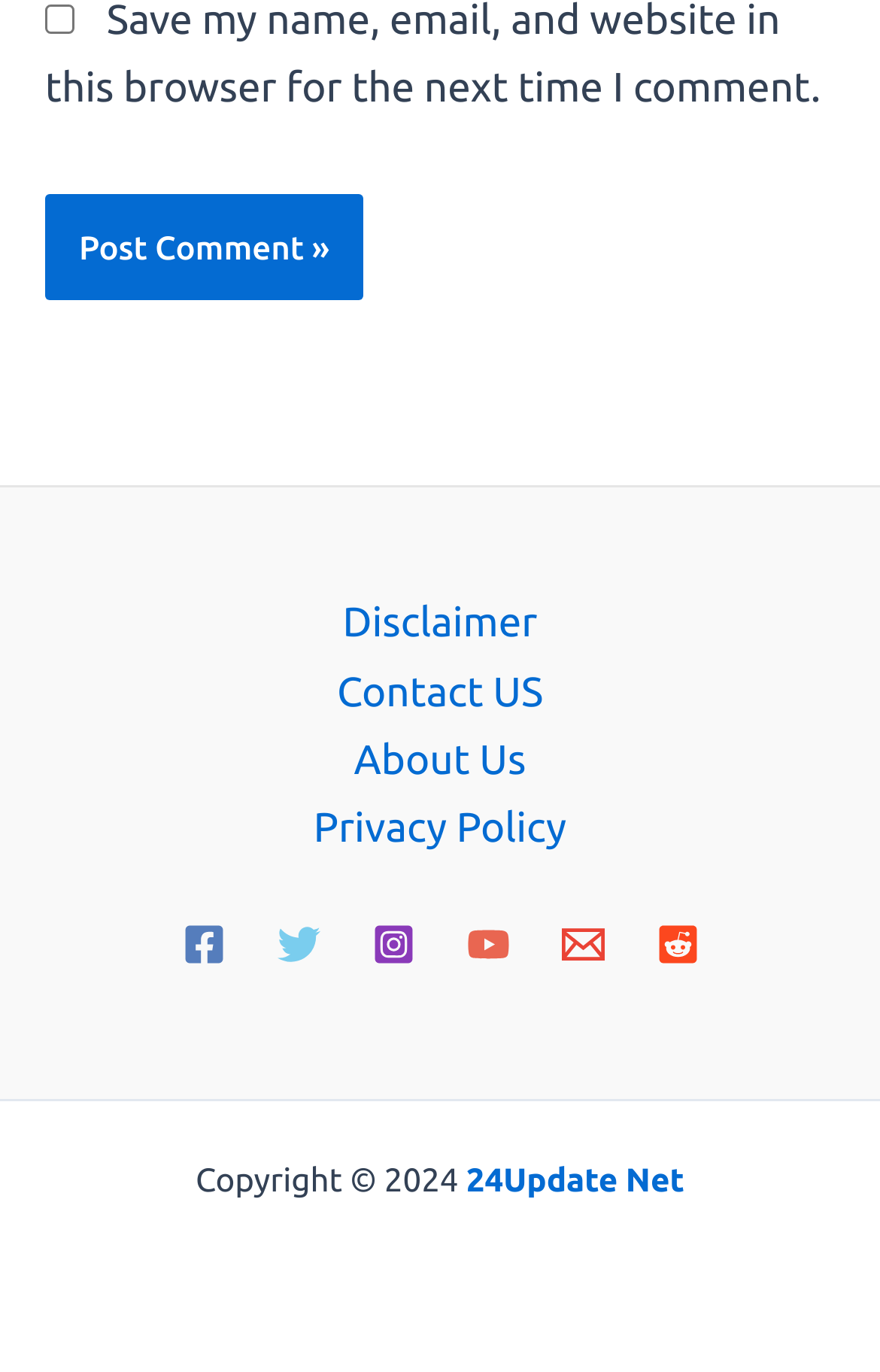Show the bounding box coordinates for the element that needs to be clicked to execute the following instruction: "Check Copyright information". Provide the coordinates in the form of four float numbers between 0 and 1, i.e., [left, top, right, bottom].

[0.222, 0.845, 0.53, 0.873]